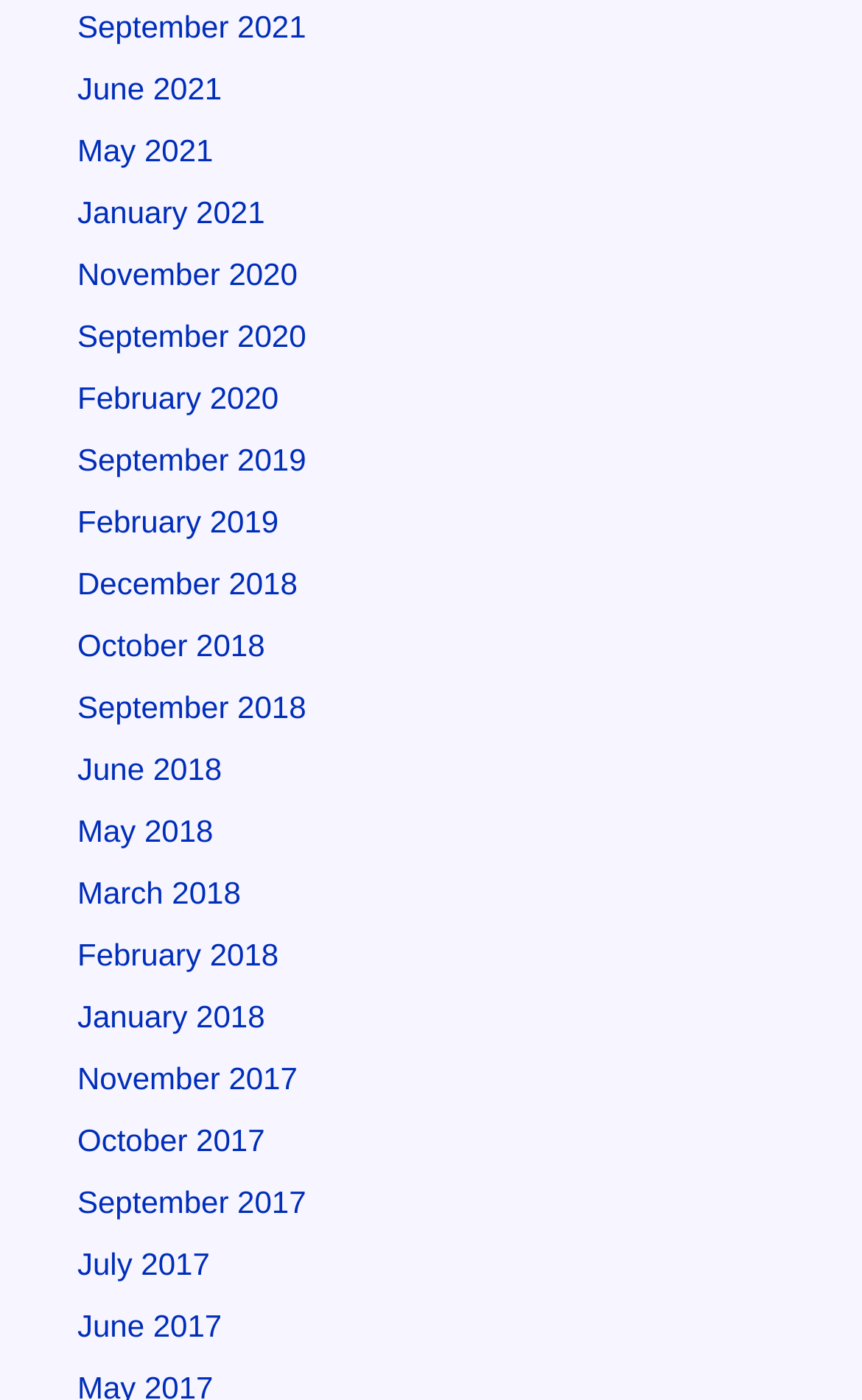What is the earliest month available on this webpage?
Examine the image and give a concise answer in one word or a short phrase.

February 2017